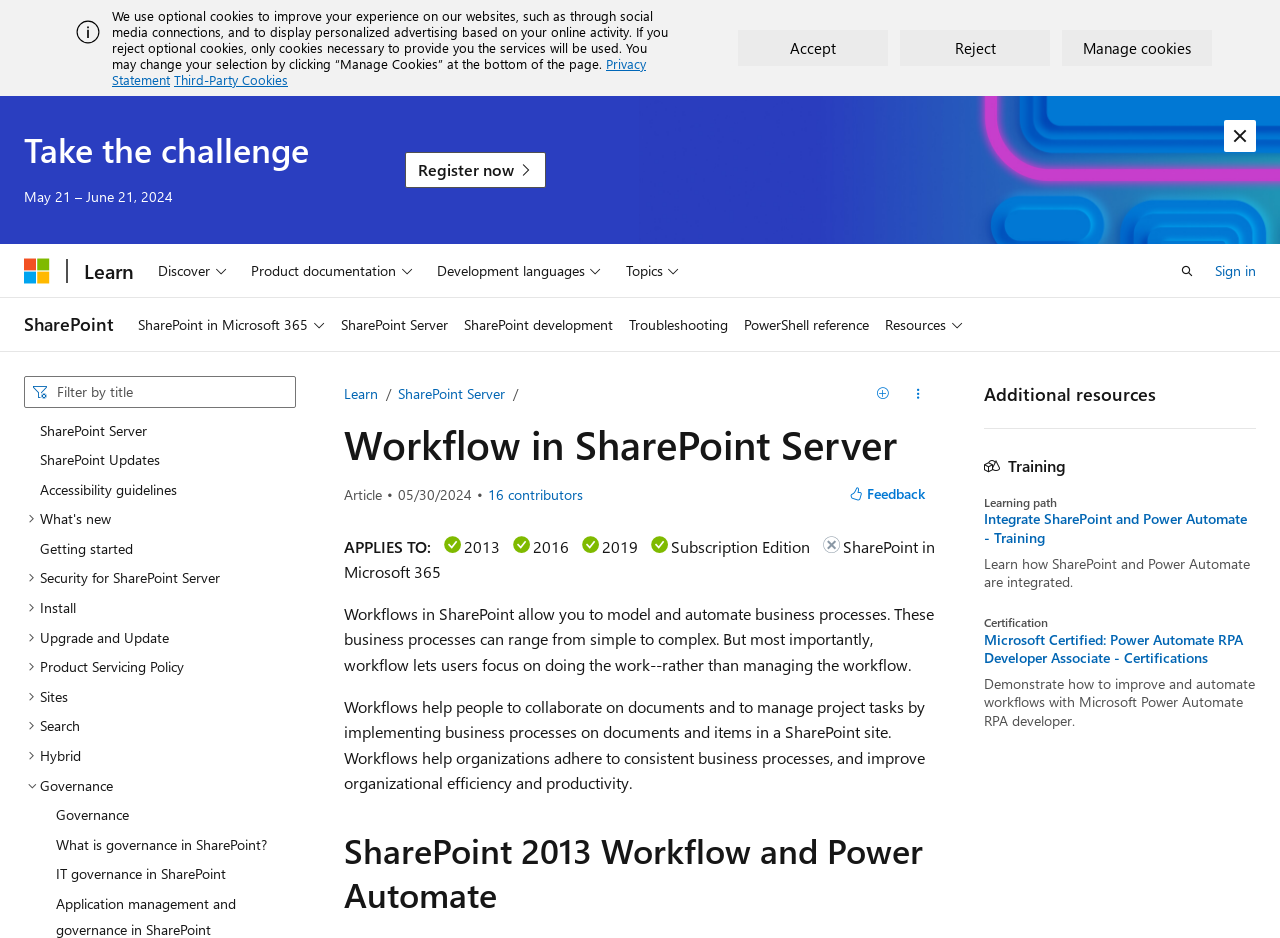Please determine the bounding box coordinates for the element that should be clicked to follow these instructions: "learn about 'How to Write an Analytical Essay'".

None